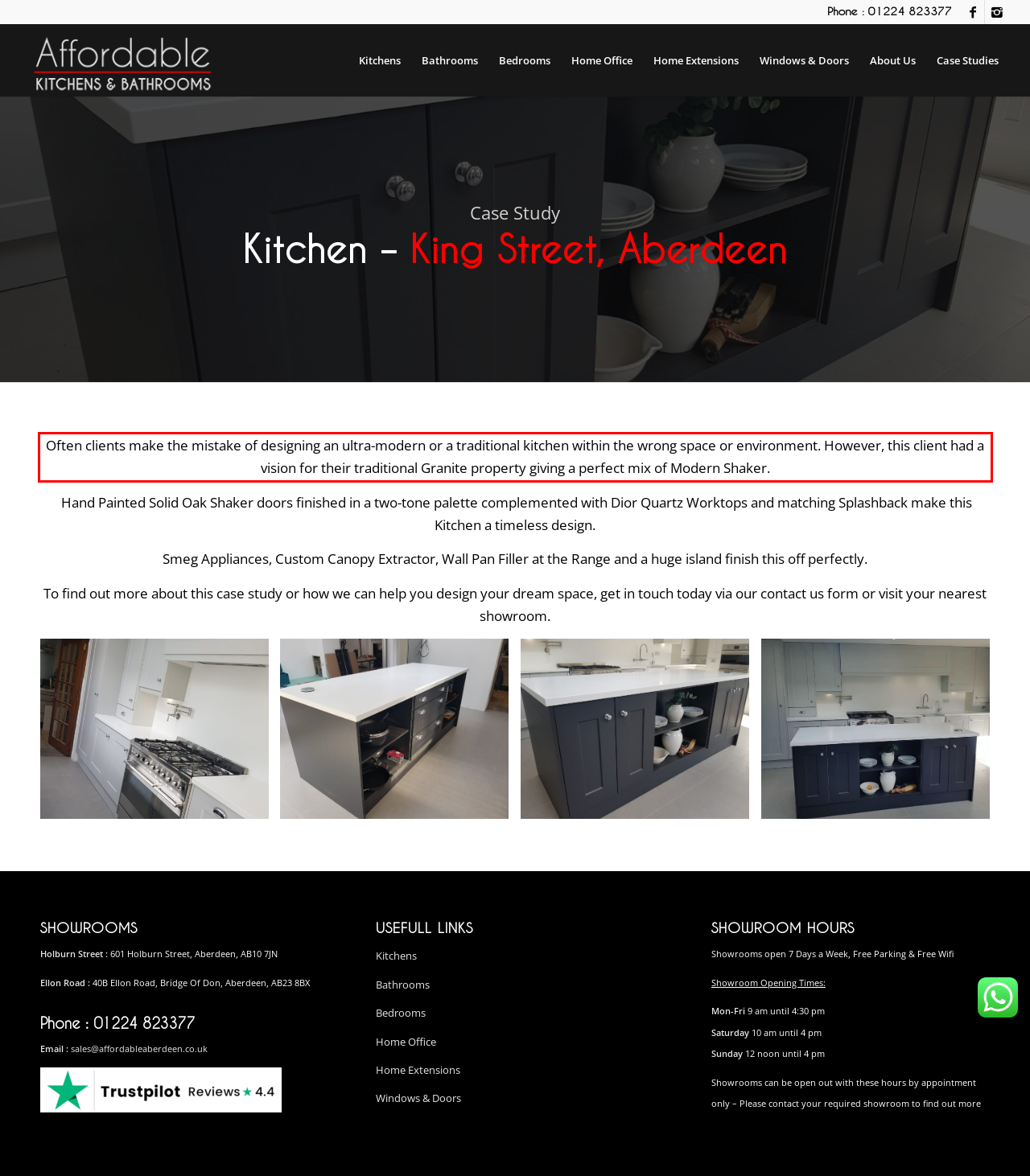Using OCR, extract the text content found within the red bounding box in the given webpage screenshot.

Often clients make the mistake of designing an ultra-modern or a traditional kitchen within the wrong space or environment. However, this client had a vision for their traditional Granite property giving a perfect mix of Modern Shaker.